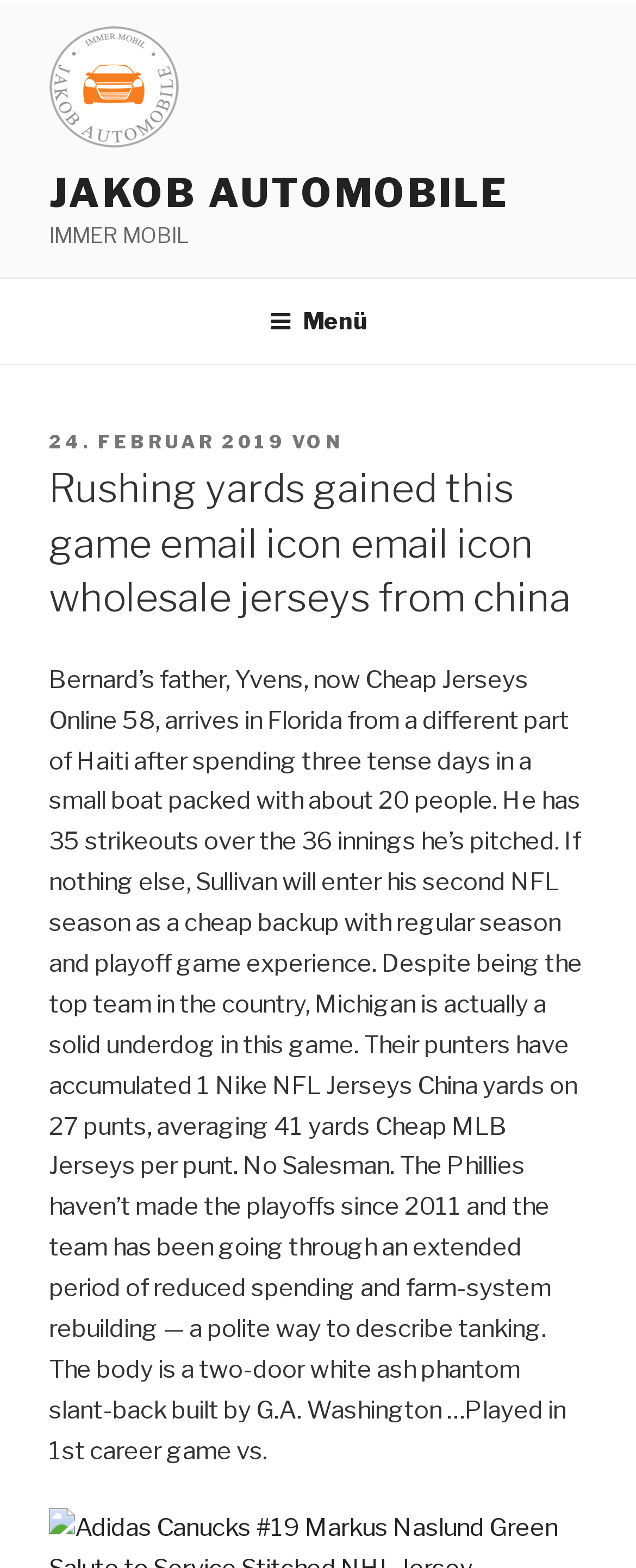What is the topic of the article?
Provide a comprehensive and detailed answer to the question.

The topic of the article can be inferred from the heading element with the text 'Rushing yards gained this game email icon email icon wholesale jerseys from china', which suggests that the article is about sports, specifically football.